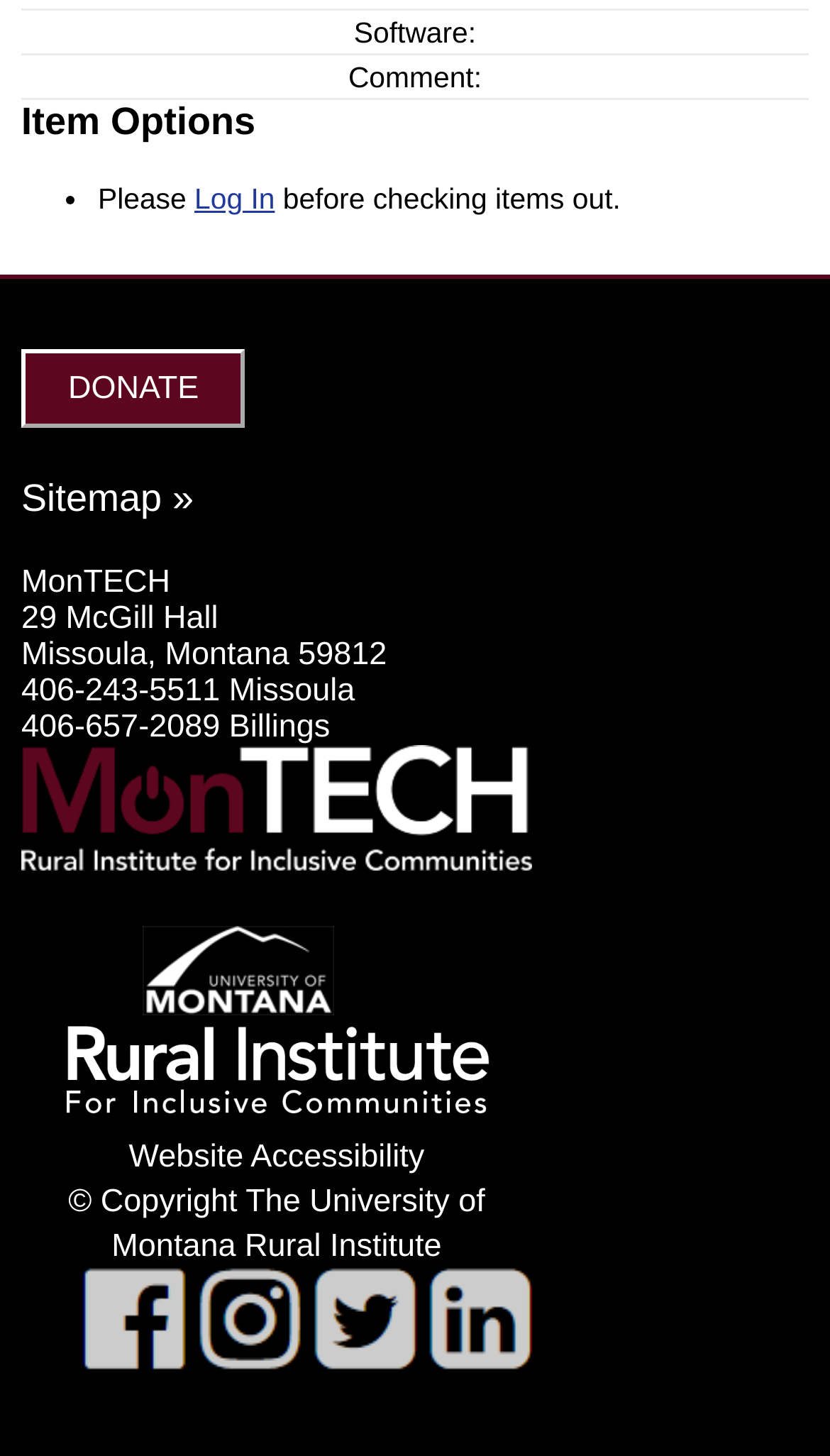Locate the bounding box coordinates of the clickable region necessary to complete the following instruction: "Check Website Accessibility". Provide the coordinates in the format of four float numbers between 0 and 1, i.e., [left, top, right, bottom].

[0.155, 0.782, 0.511, 0.807]